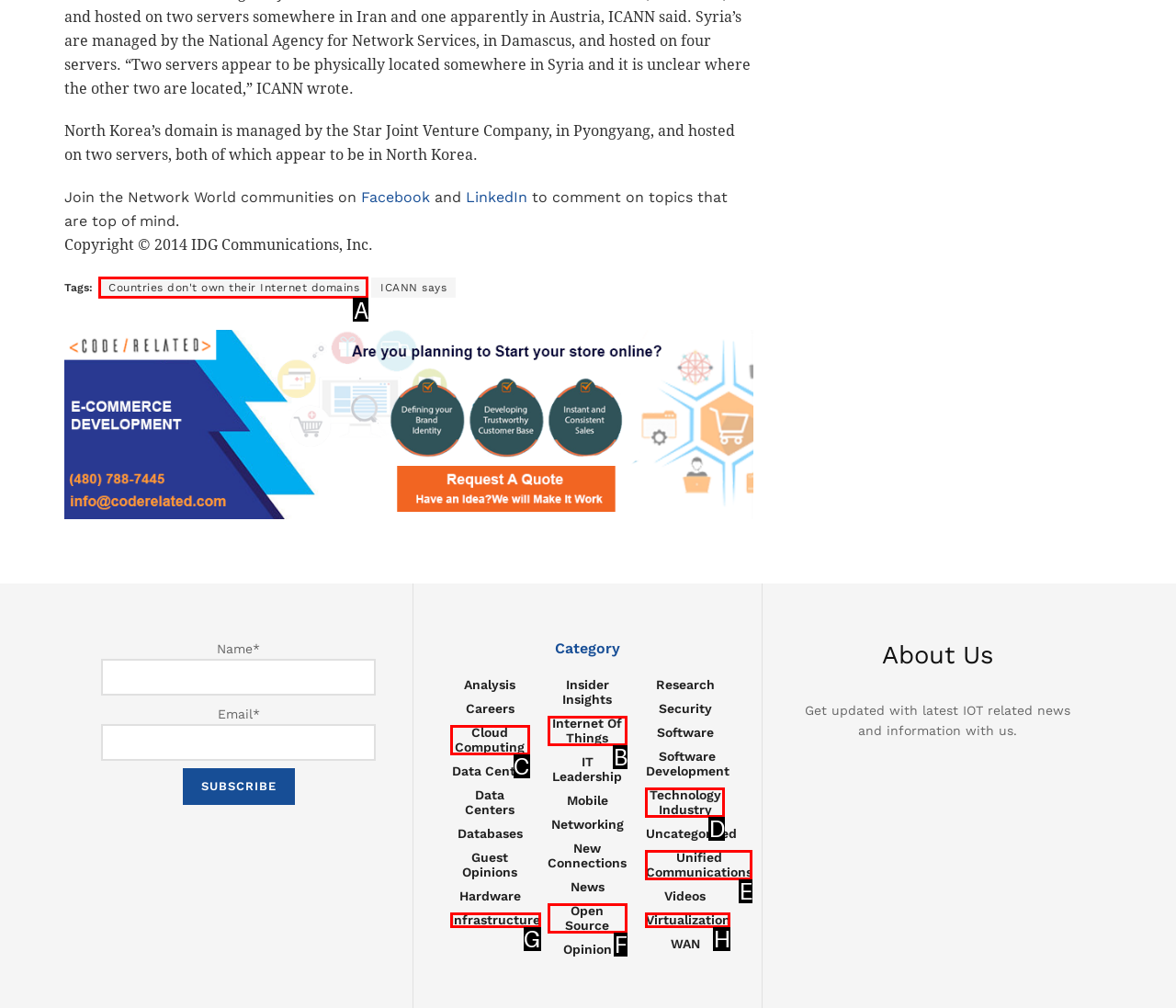Choose the letter of the option that needs to be clicked to perform the task: Read the article about Countries don't own their Internet domains. Answer with the letter.

A